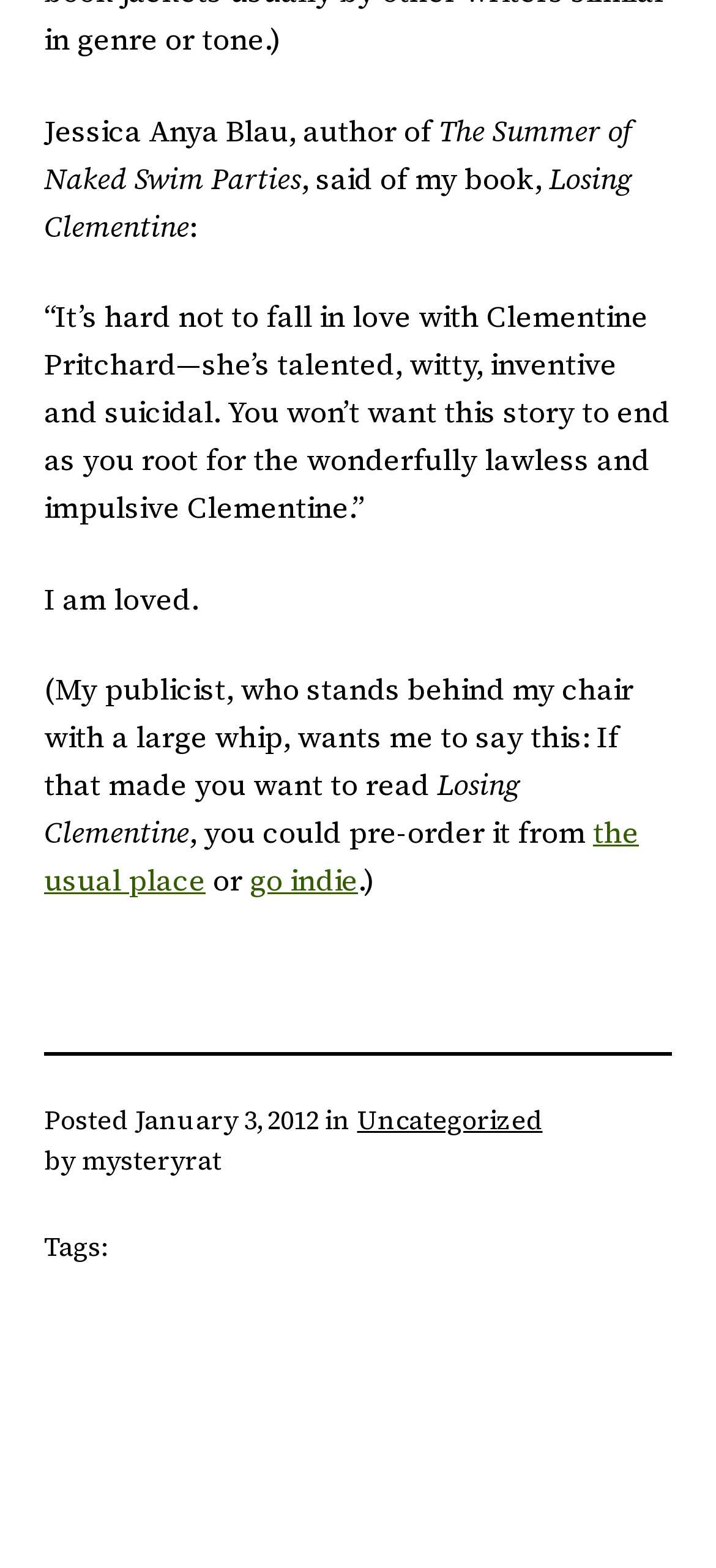Given the description of the UI element: "go indie", predict the bounding box coordinates in the form of [left, top, right, bottom], with each value being a float between 0 and 1.

[0.349, 0.548, 0.5, 0.574]